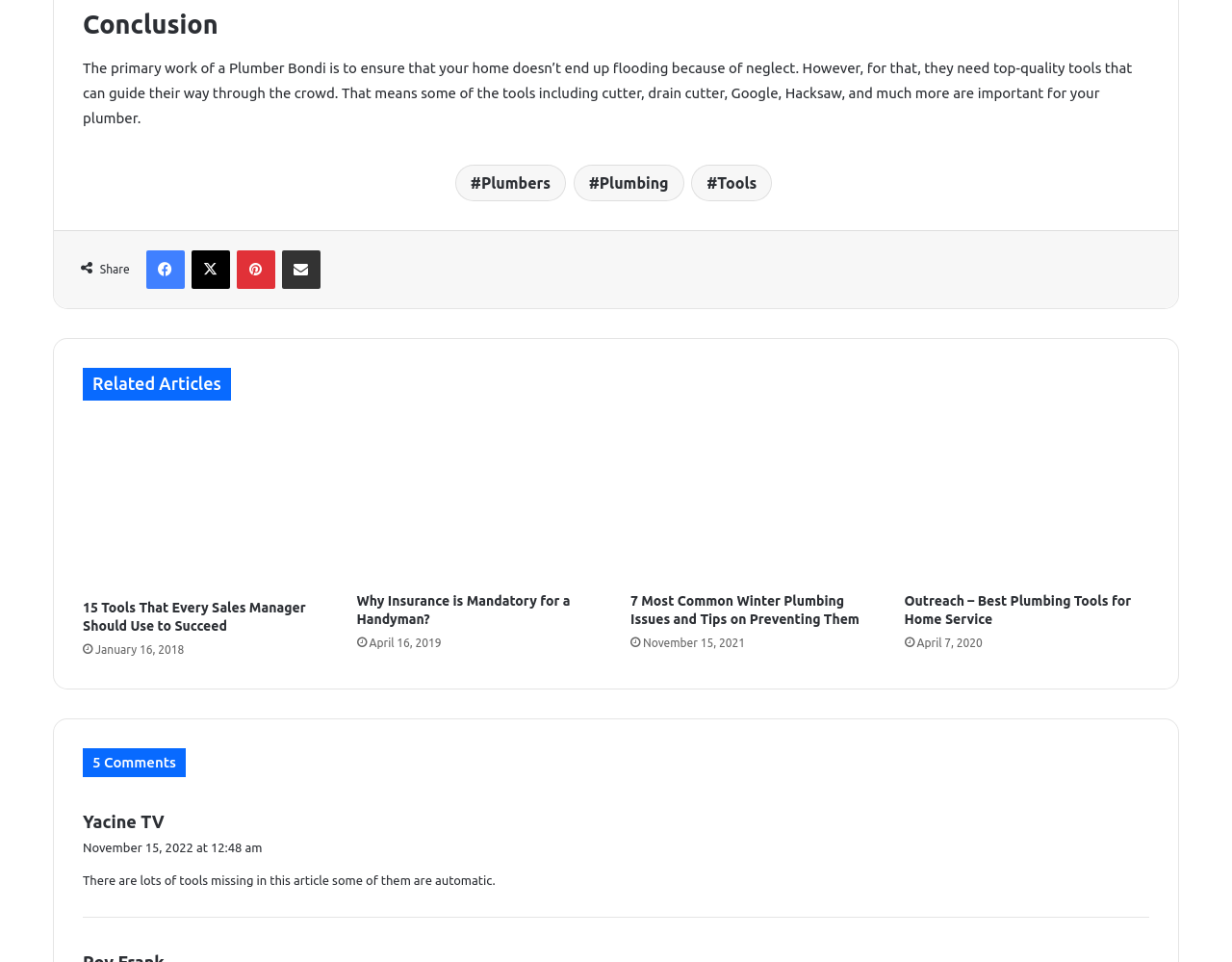Could you specify the bounding box coordinates for the clickable section to complete the following instruction: "Find an art therapist"?

None